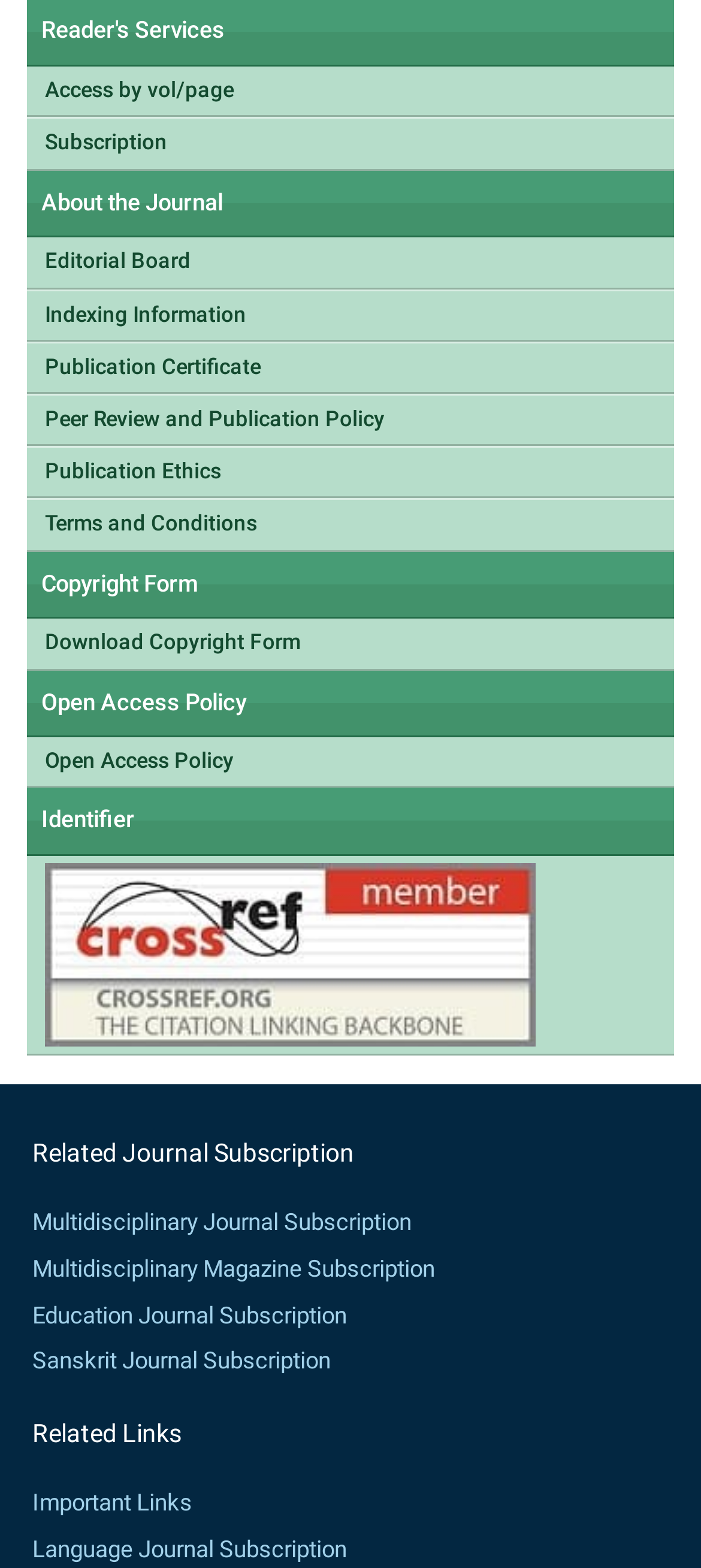What is the topic of the journal?
Identify the answer in the screenshot and reply with a single word or phrase.

Multidisciplinary